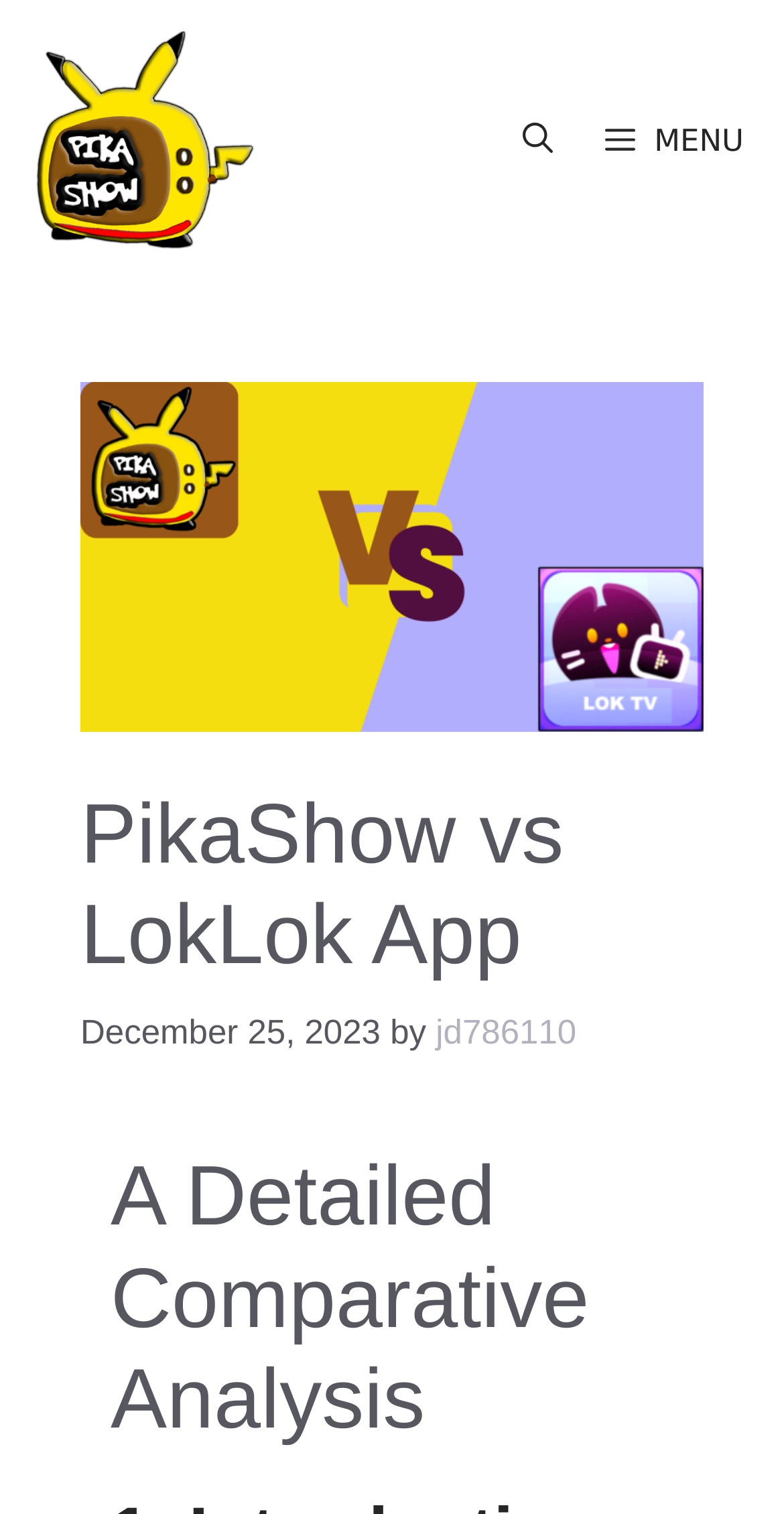What is the purpose of the button with the text 'MENU'?
Refer to the image and respond with a one-word or short-phrase answer.

To open the mobile menu